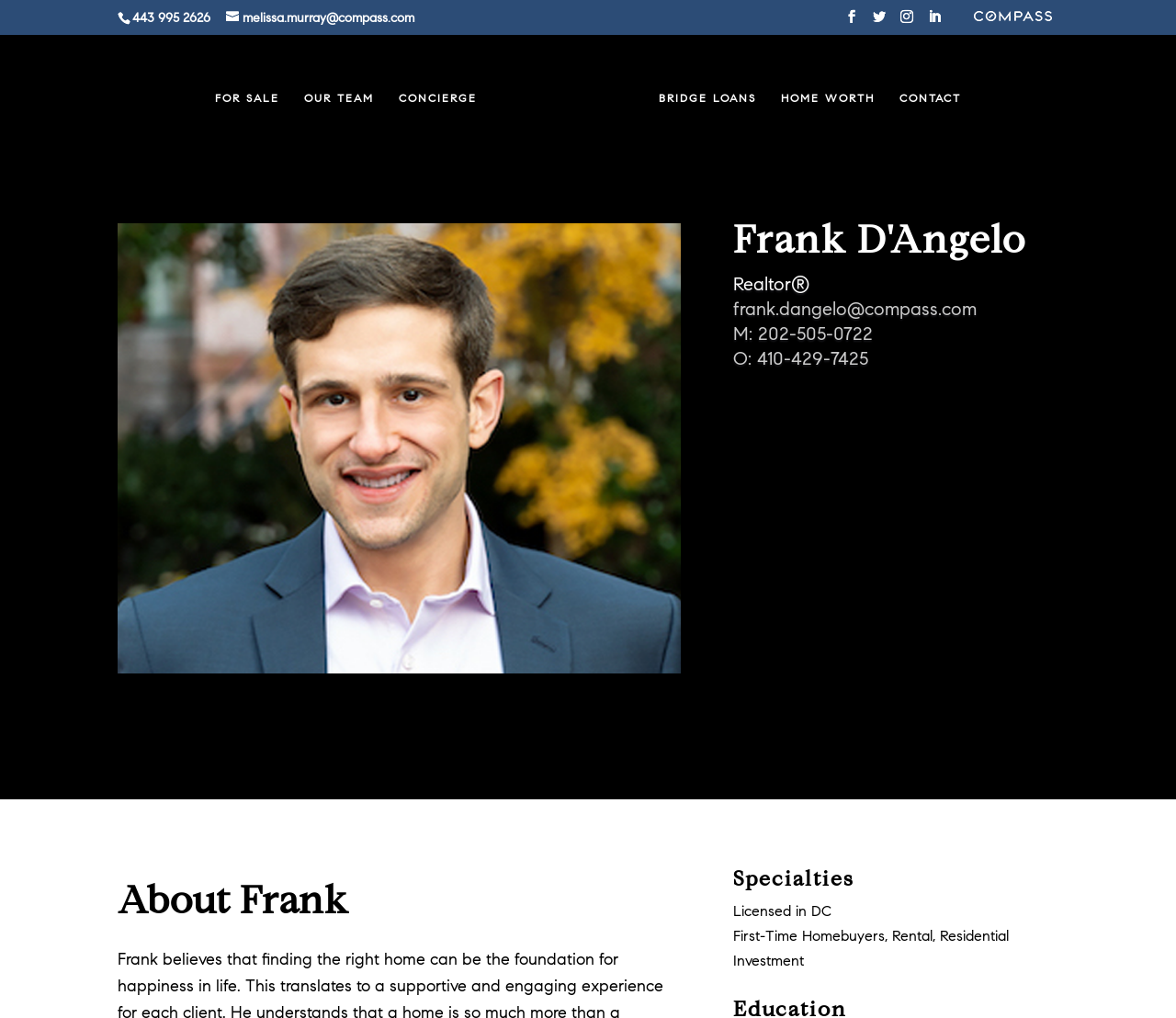Specify the bounding box coordinates of the area to click in order to follow the given instruction: "Learn about Frank's specialties."

[0.623, 0.855, 0.9, 0.884]